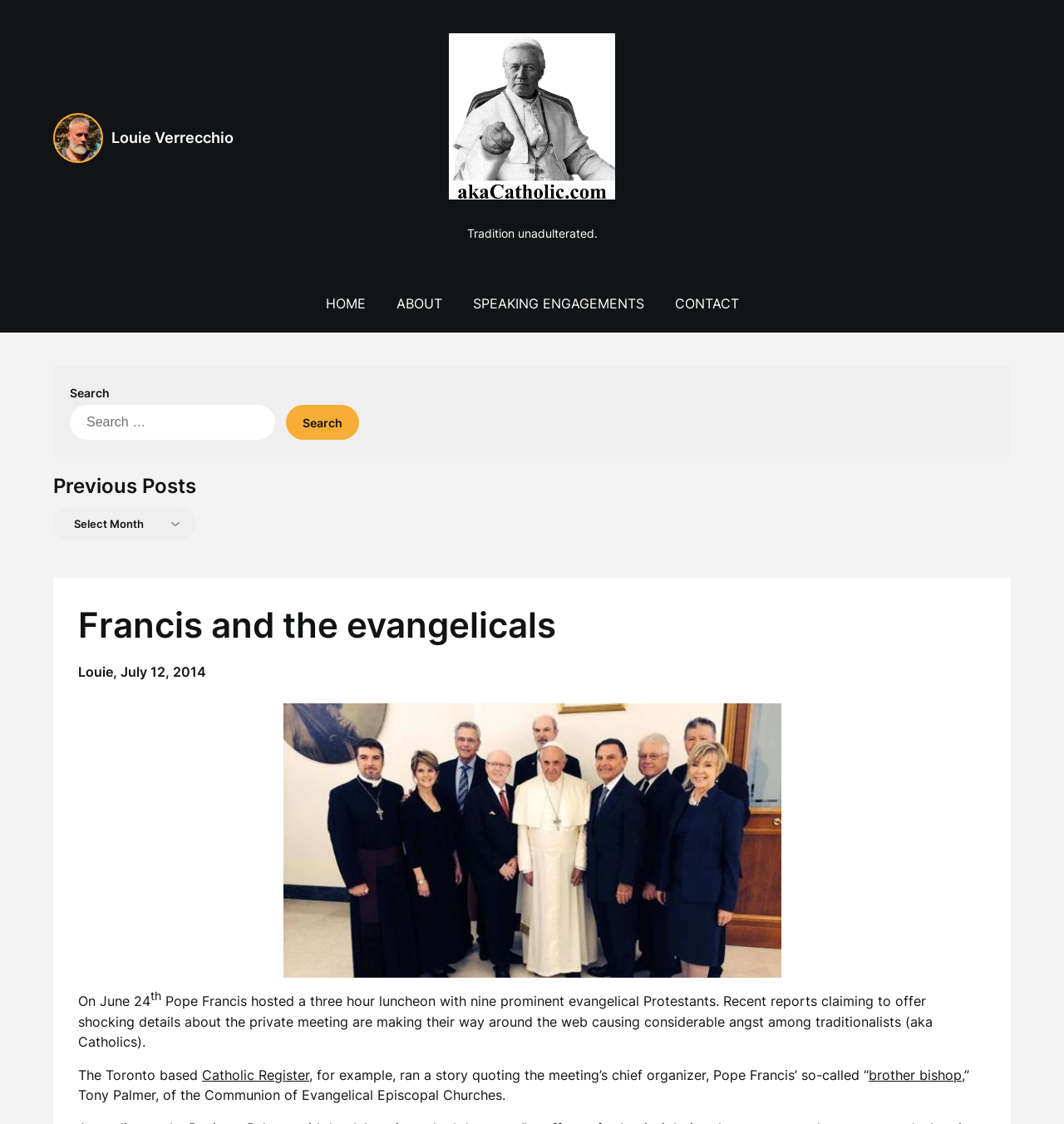What is the name of the Communion of Evangelical Episcopal Churches' representative?
Could you answer the question in a detailed manner, providing as much information as possible?

The article mentions that Tony Palmer, of the Communion of Evangelical Episcopal Churches, was the chief organizer of the meeting and was quoted in the Catholic Register.